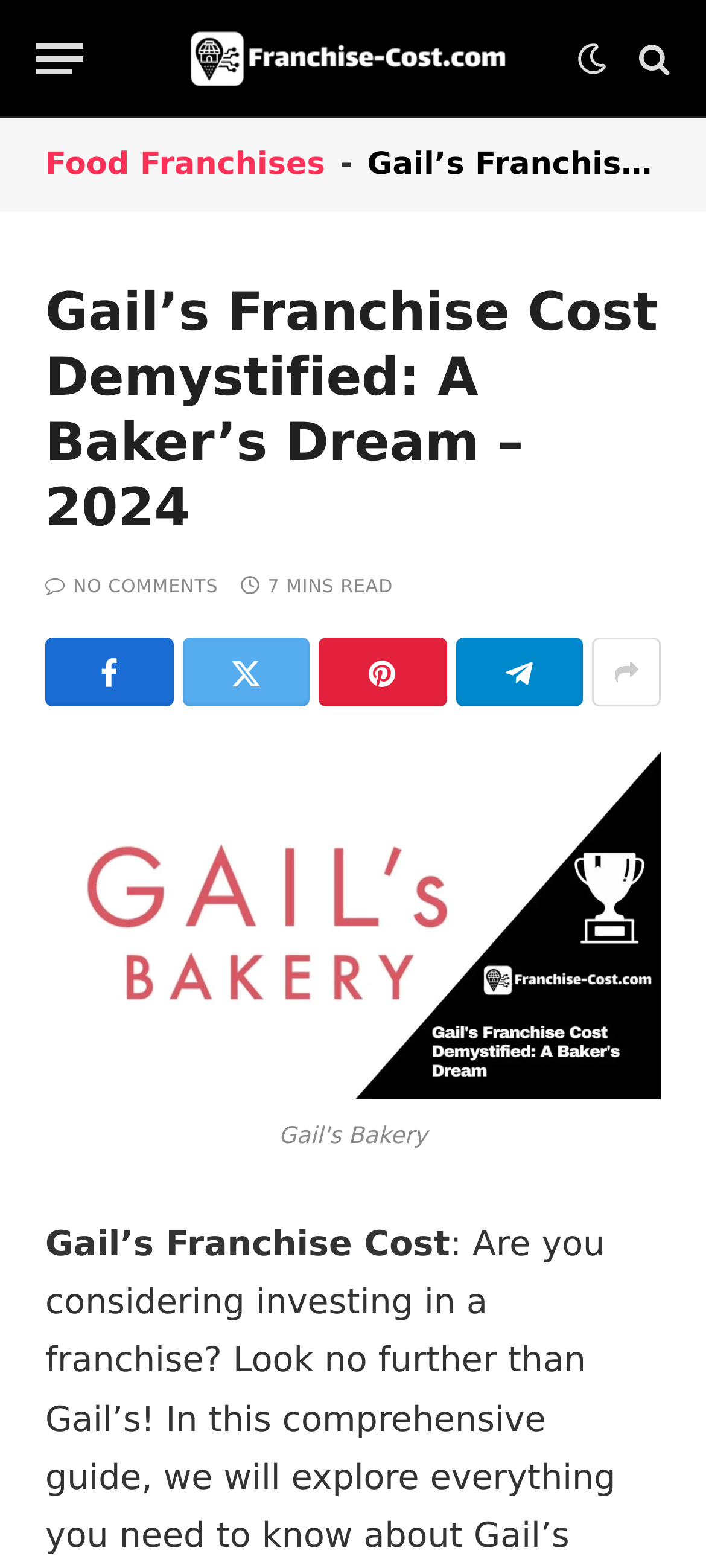Determine the bounding box coordinates of the area to click in order to meet this instruction: "Read the article 'Gail’s Franchise Cost Demystified: A Baker’s Dream – 2024'".

[0.064, 0.18, 0.936, 0.346]